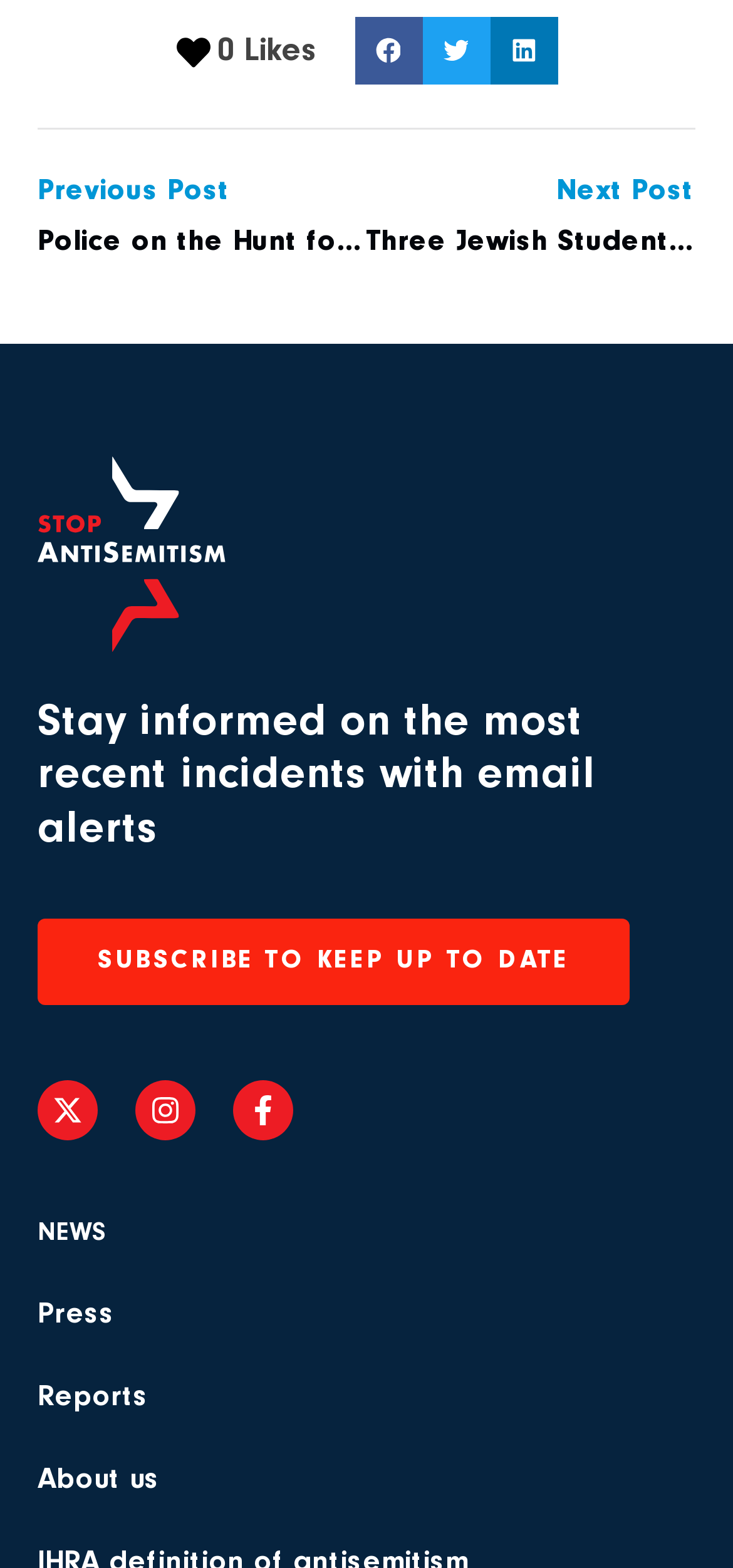Provide the bounding box coordinates in the format (top-left x, top-left y, bottom-right x, bottom-right y). All values are floating point numbers between 0 and 1. Determine the bounding box coordinate of the UI element described as: Reports

[0.051, 0.877, 0.949, 0.906]